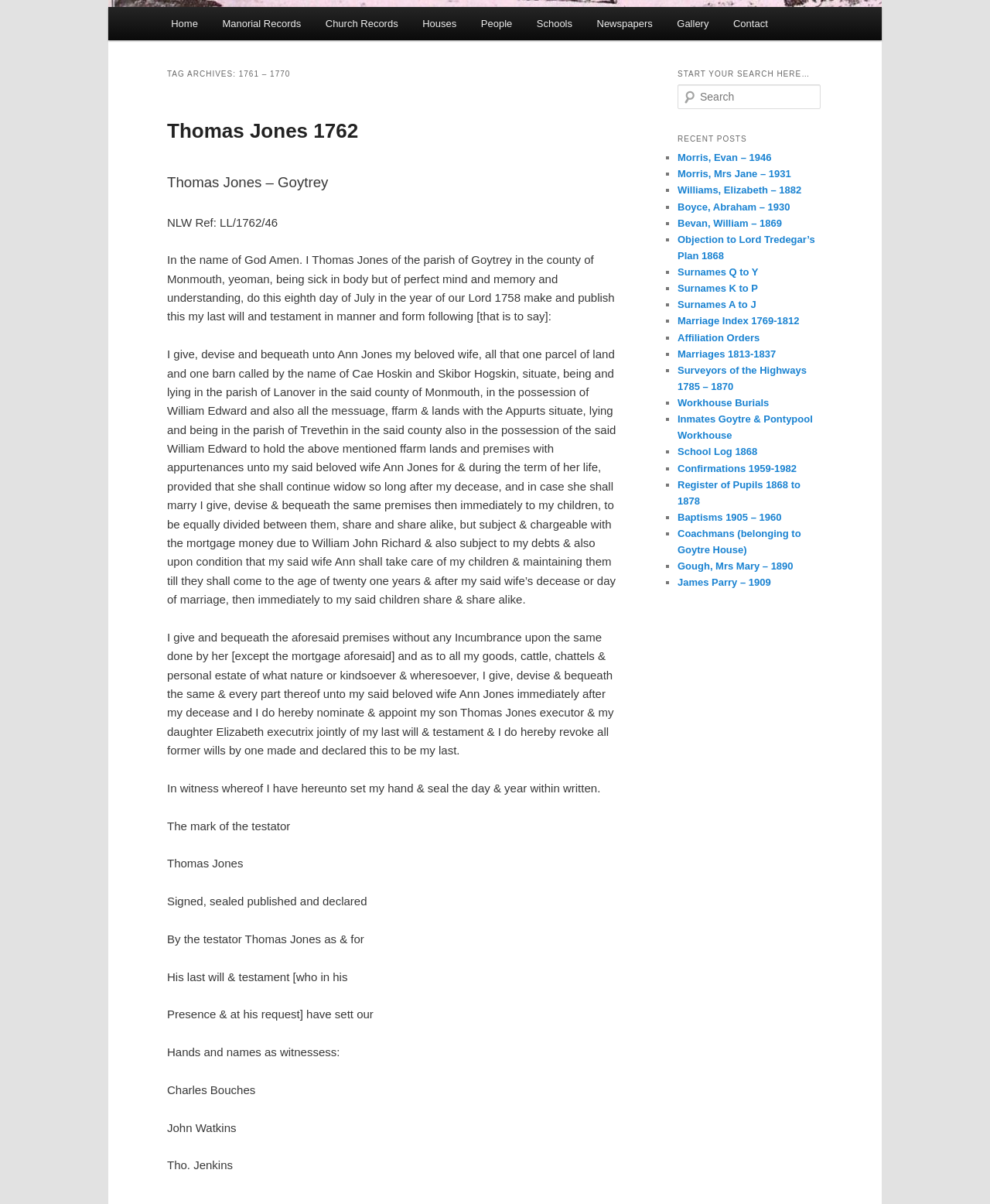Determine the bounding box coordinates of the UI element that matches the following description: "Marriage Index 1769-1812". The coordinates should be four float numbers between 0 and 1 in the format [left, top, right, bottom].

[0.684, 0.262, 0.807, 0.271]